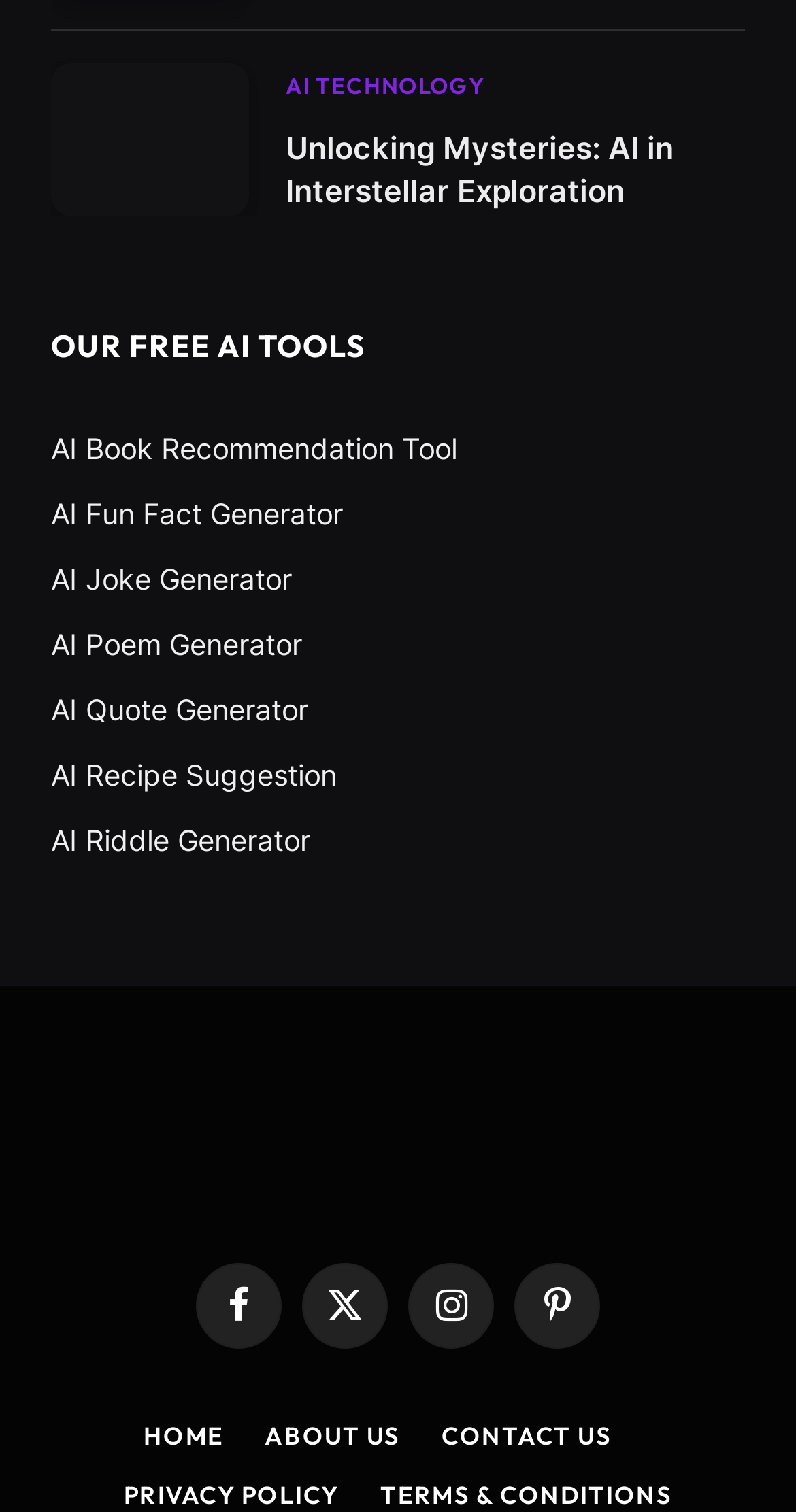Specify the bounding box coordinates of the area that needs to be clicked to achieve the following instruction: "Read PRIVACY POLICY".

[0.155, 0.978, 0.426, 0.999]